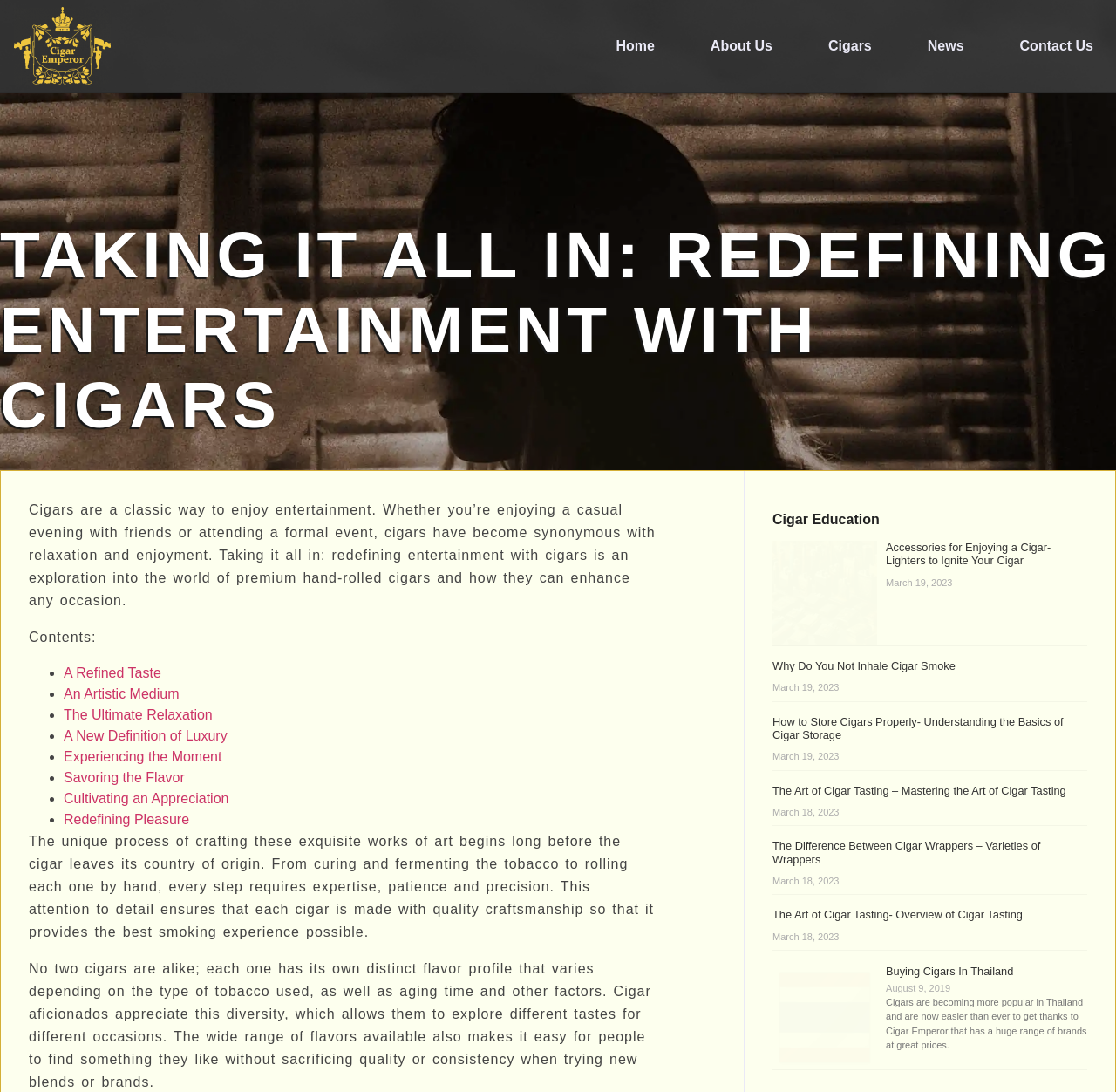Please extract the title of the webpage.

TAKING IT ALL IN: REDEFINING ENTERTAINMENT WITH CIGARS